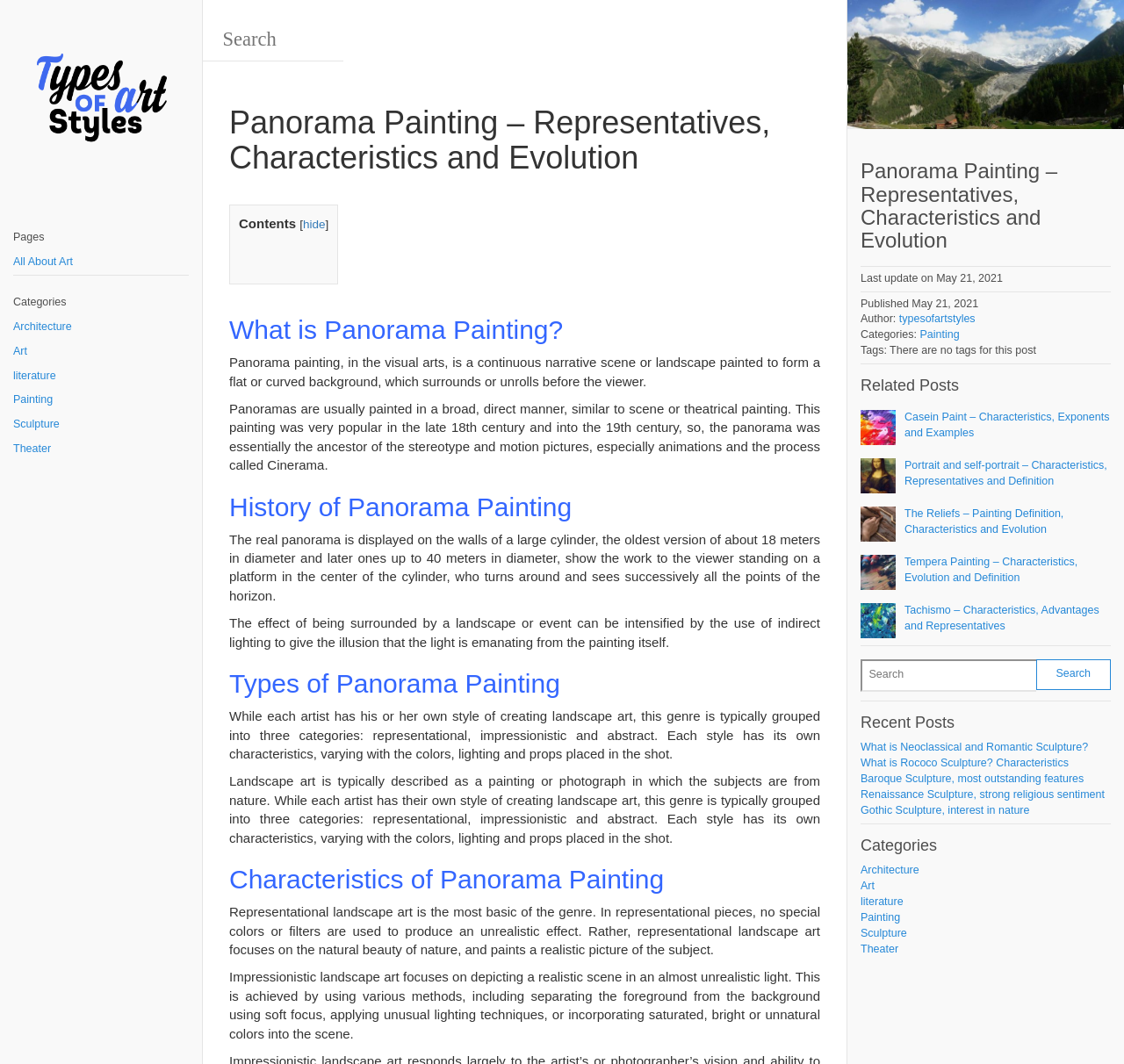Find the bounding box coordinates of the area that needs to be clicked in order to achieve the following instruction: "search for something". The coordinates should be specified as four float numbers between 0 and 1, i.e., [left, top, right, bottom].

[0.18, 0.017, 0.305, 0.058]